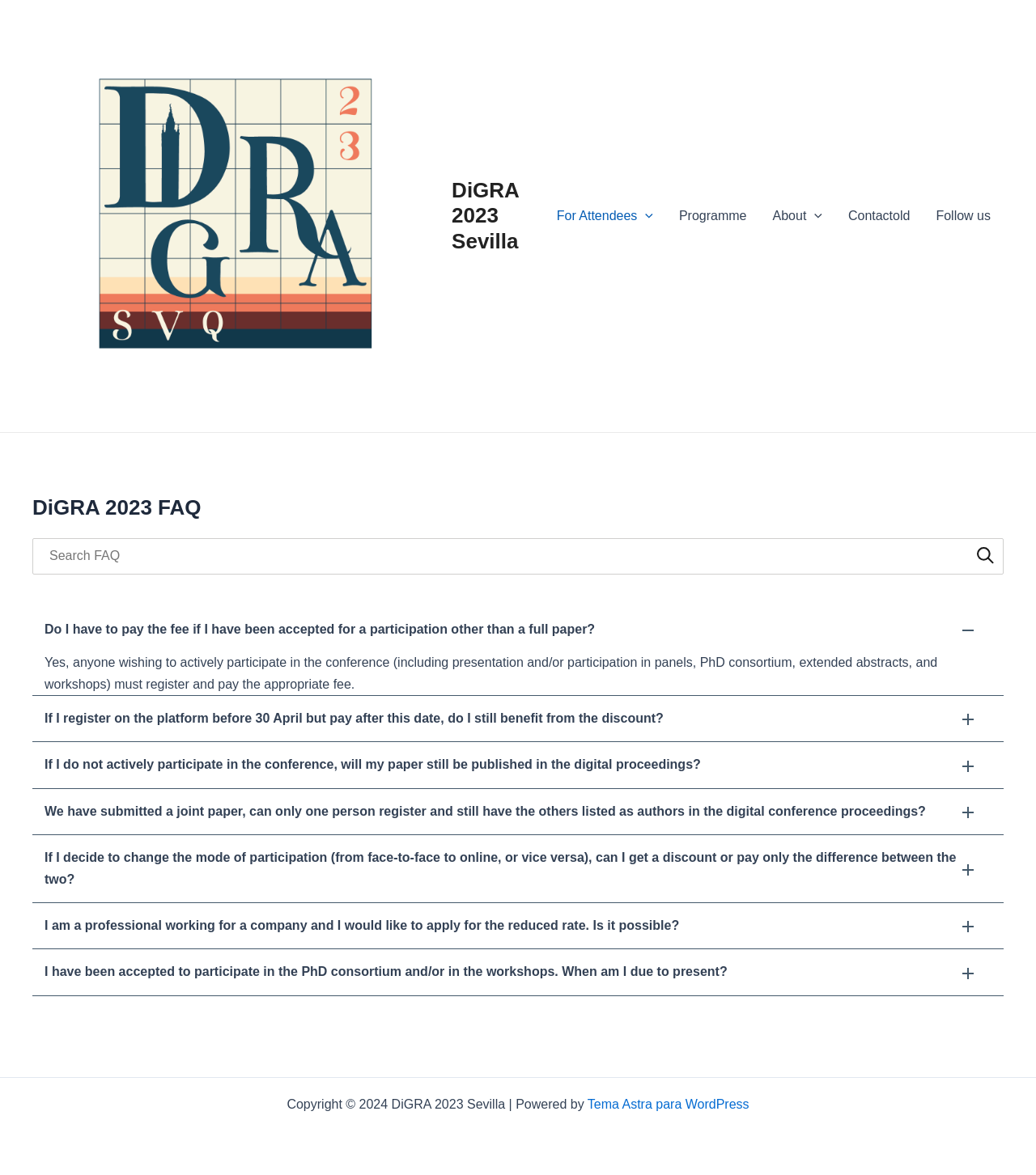Please specify the bounding box coordinates for the clickable region that will help you carry out the instruction: "Click on About".

[0.733, 0.156, 0.806, 0.211]